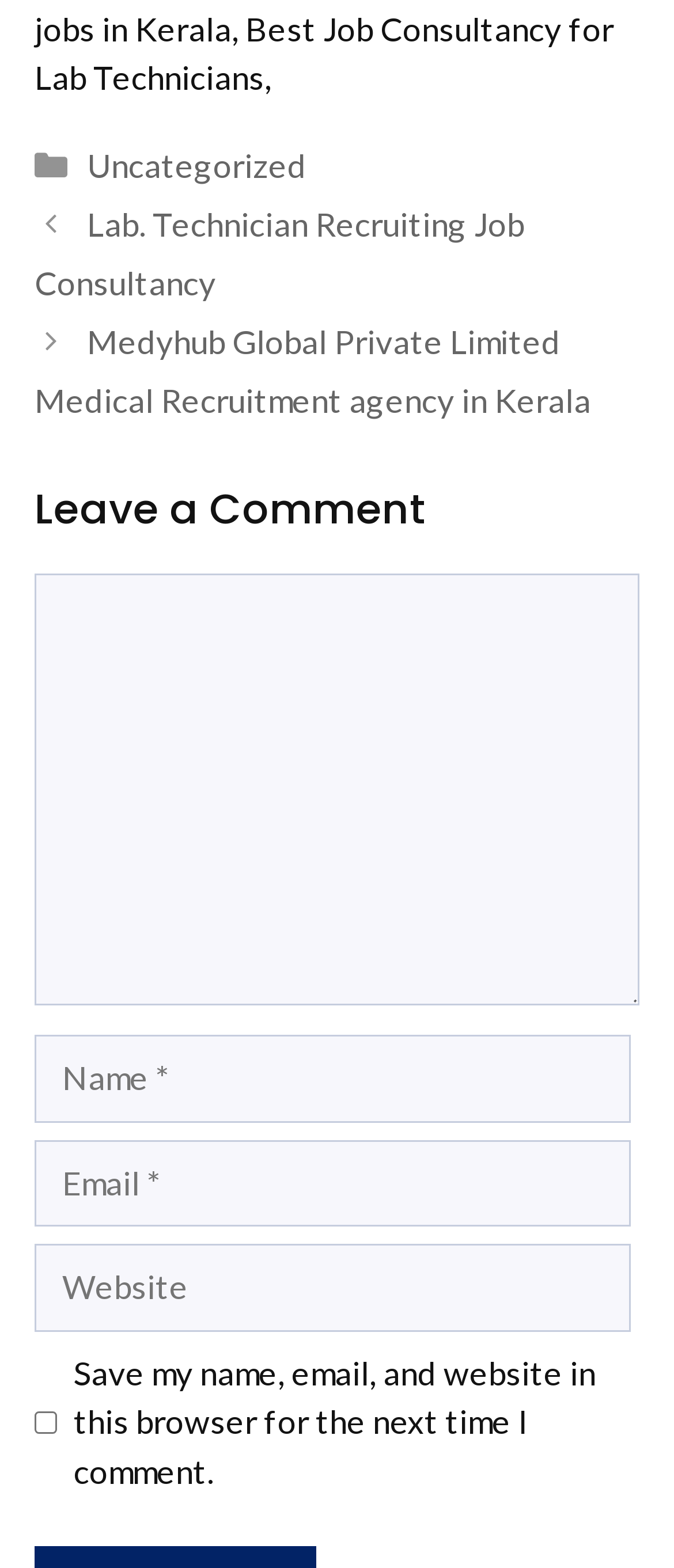Can you find the bounding box coordinates for the element that needs to be clicked to execute this instruction: "Fill in the 'Name' field"? The coordinates should be given as four float numbers between 0 and 1, i.e., [left, top, right, bottom].

[0.051, 0.66, 0.936, 0.716]